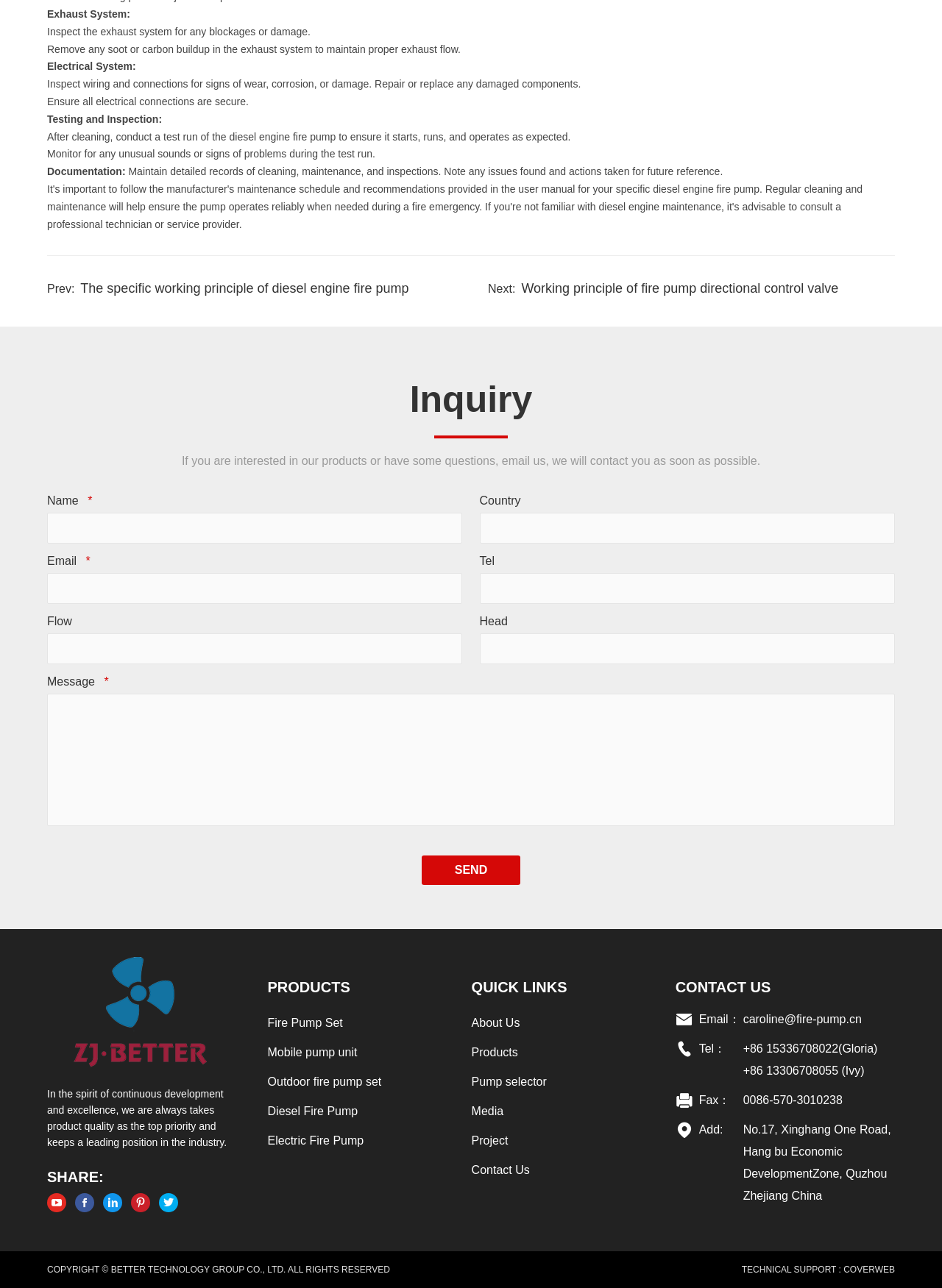Determine the bounding box of the UI element mentioned here: "parent_node: Tel name="phone"". The coordinates must be in the format [left, top, right, bottom] with values ranging from 0 to 1.

[0.509, 0.445, 0.95, 0.469]